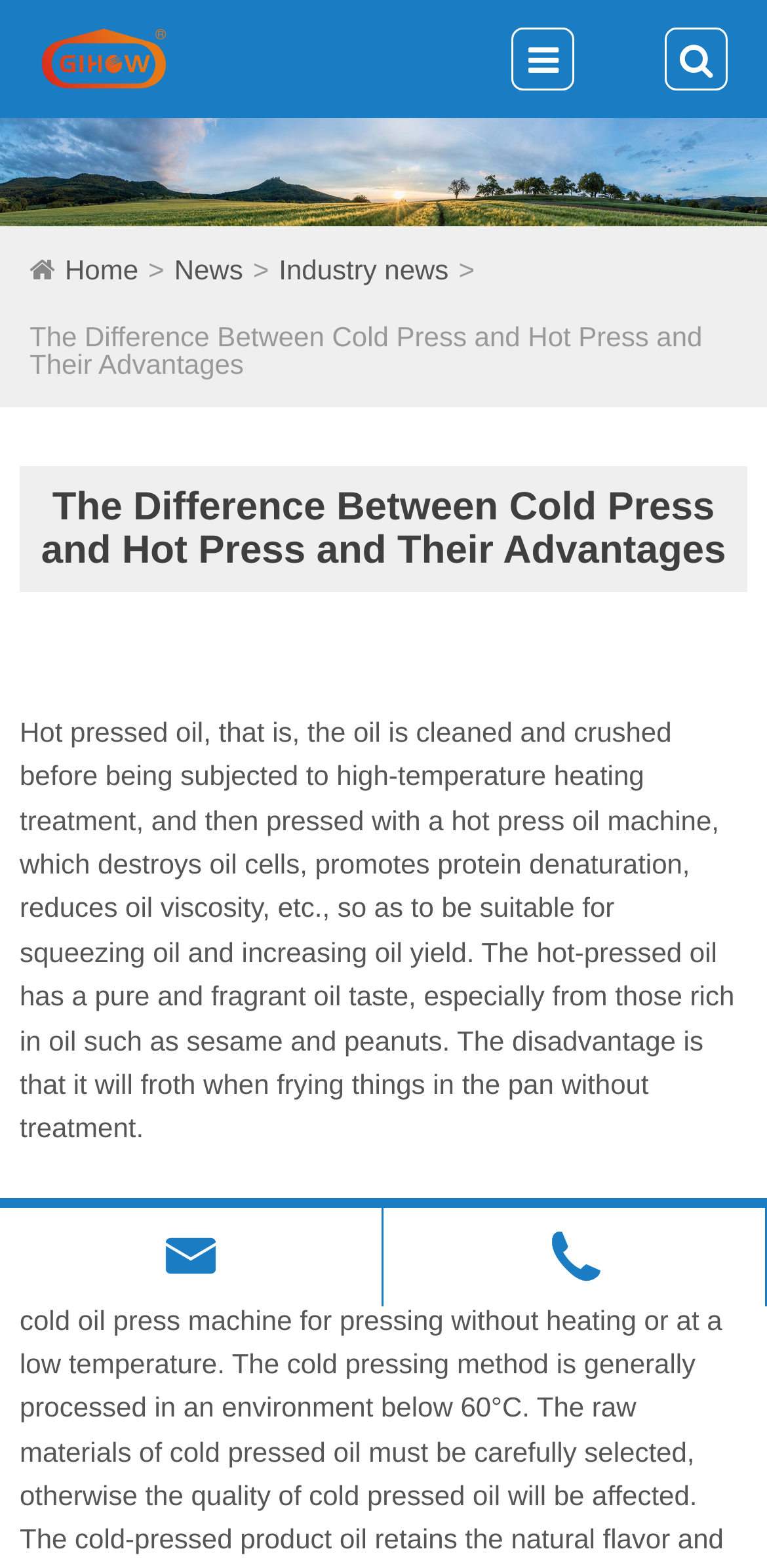What is the topic of the article on the webpage?
Use the image to give a comprehensive and detailed response to the question.

The topic of the article on the webpage can be inferred from the heading 'The Difference Between Cold Press and Hot Press and Their Advantages', which suggests that the article is about the difference between cold press and hot press.